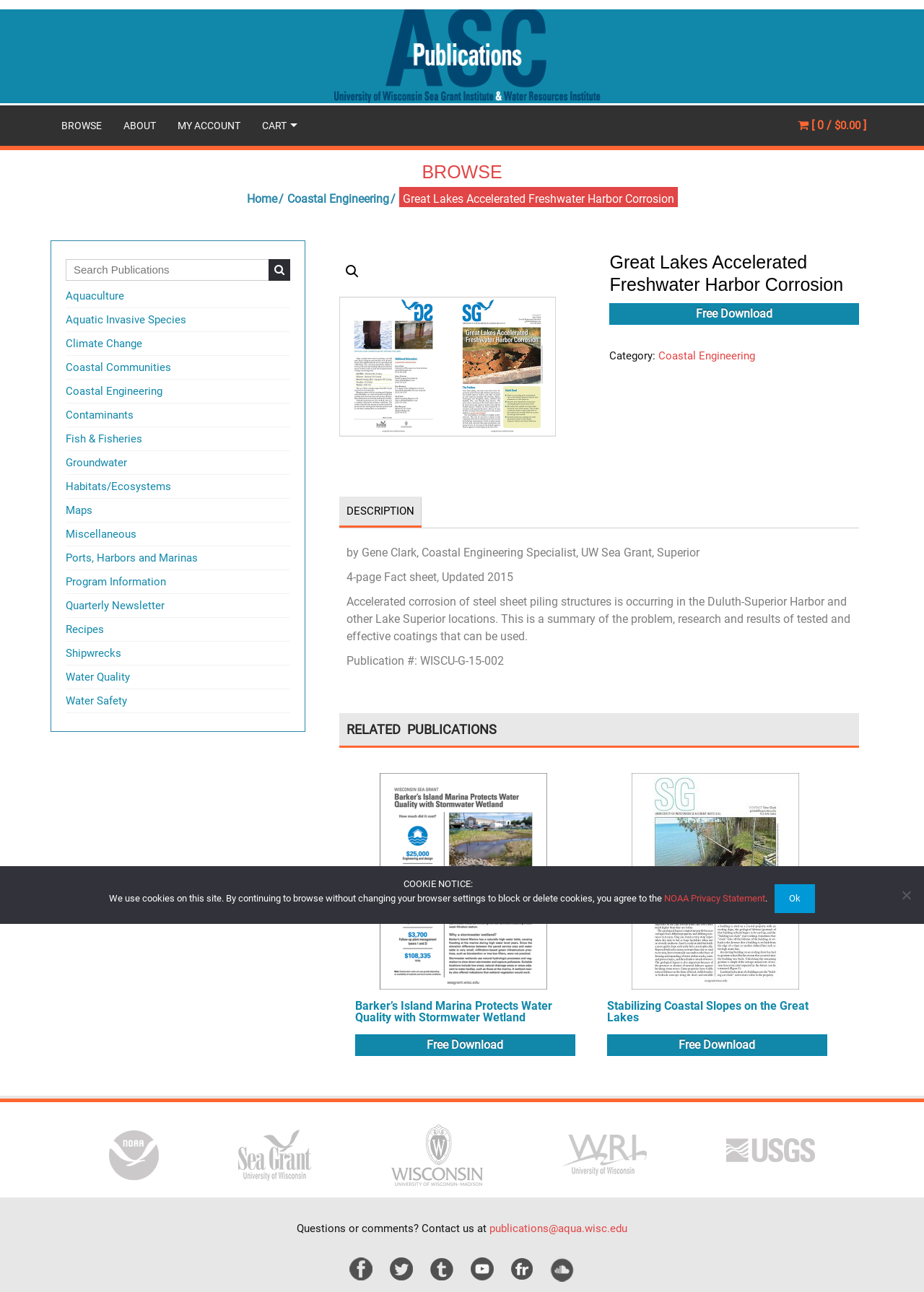Please locate the bounding box coordinates of the element that should be clicked to complete the given instruction: "Search for publications".

[0.071, 0.2, 0.314, 0.217]